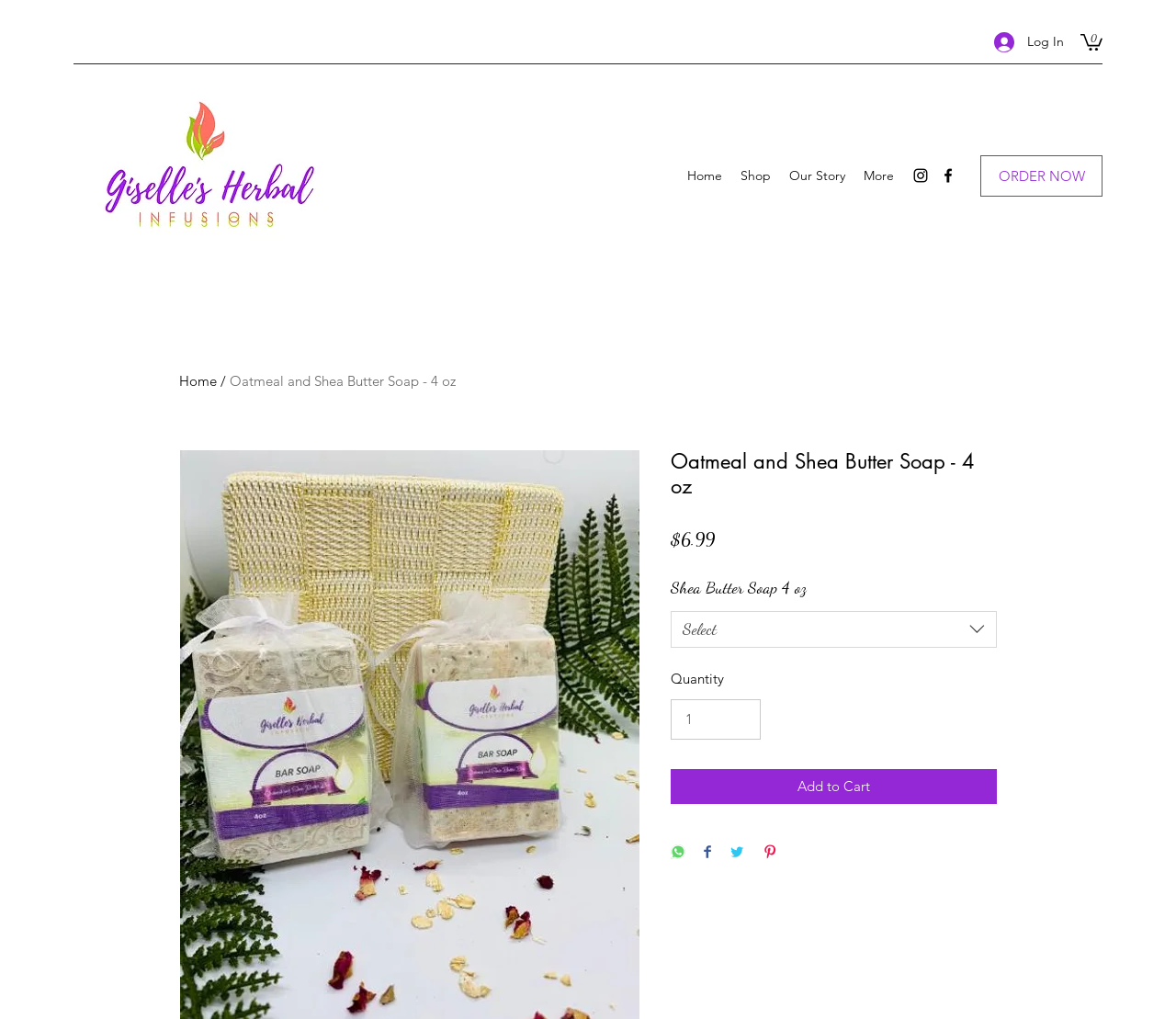Locate the bounding box coordinates for the element described below: "input value="1" aria-label="Quantity" value="1"". The coordinates must be four float values between 0 and 1, formatted as [left, top, right, bottom].

[0.57, 0.686, 0.647, 0.725]